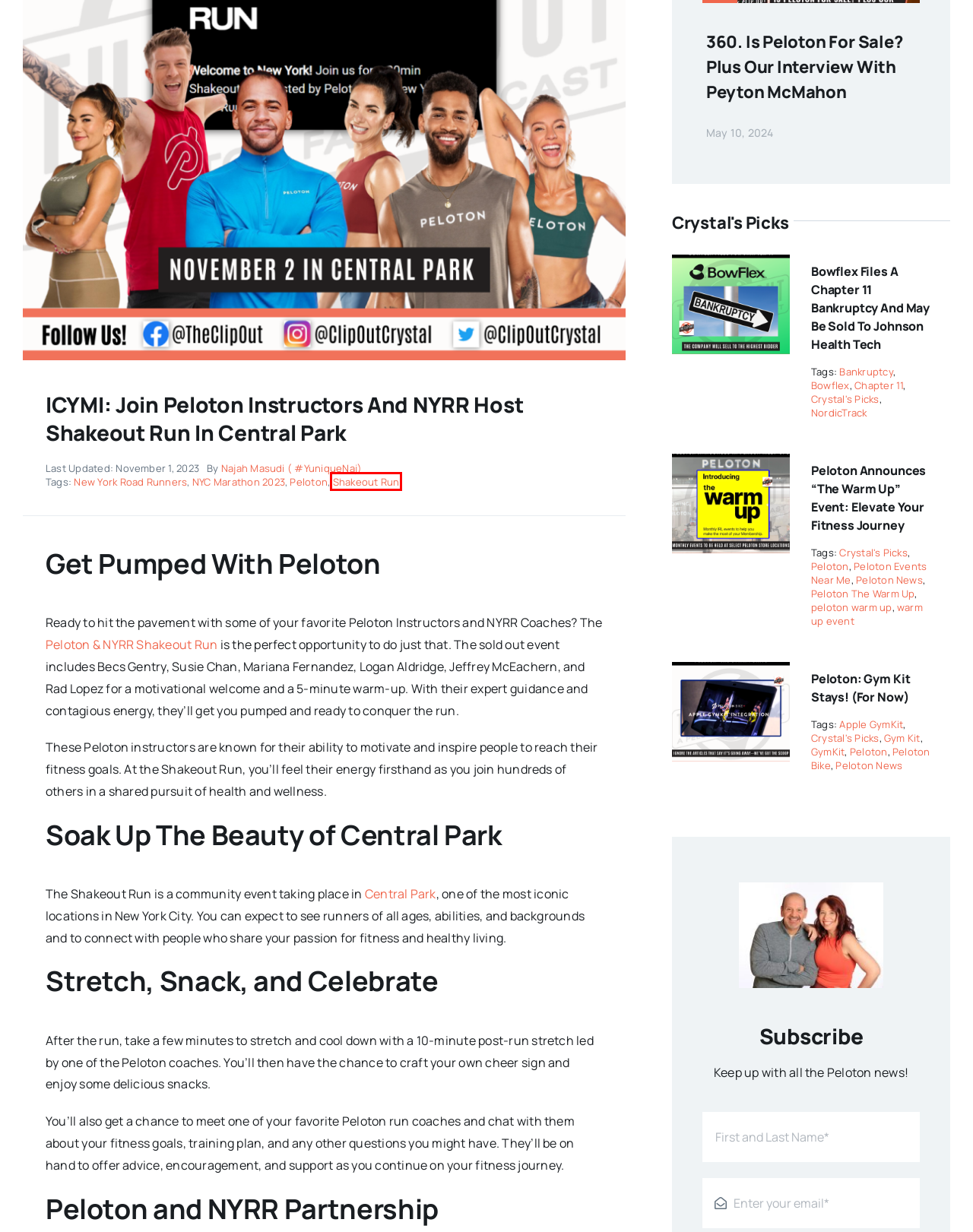Given a screenshot of a webpage with a red bounding box, please pick the webpage description that best fits the new webpage after clicking the element inside the bounding box. Here are the candidates:
A. warm up event Archives - The Clip Out
B. Peloton: Gym Kit Stays! (For Now) - The Clip Out
C. Peloton Announces "The Warm Up" Event: Elevate Your Fitness
D. NordicTrack Archives - The Clip Out
E. Peloton Archives - The Clip Out
F. Bowflex Chapter 11 Bankruptcy, May Sell to Johnson Health Tech
G. Shakeout Run Archives - The Clip Out
H. Bowflex Archives - The Clip Out

G